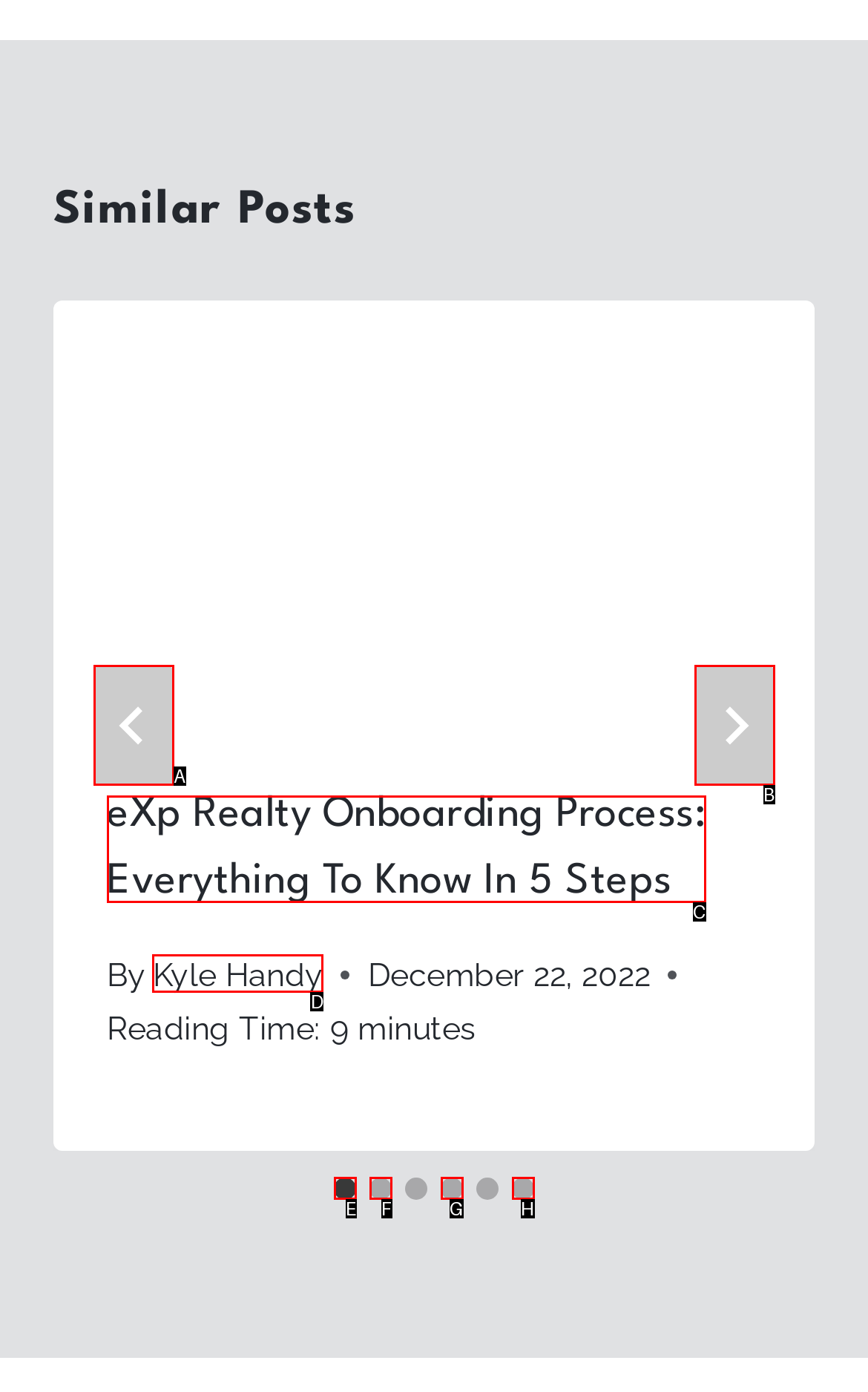Identify the UI element that corresponds to this description: aria-label="Next"
Respond with the letter of the correct option.

B